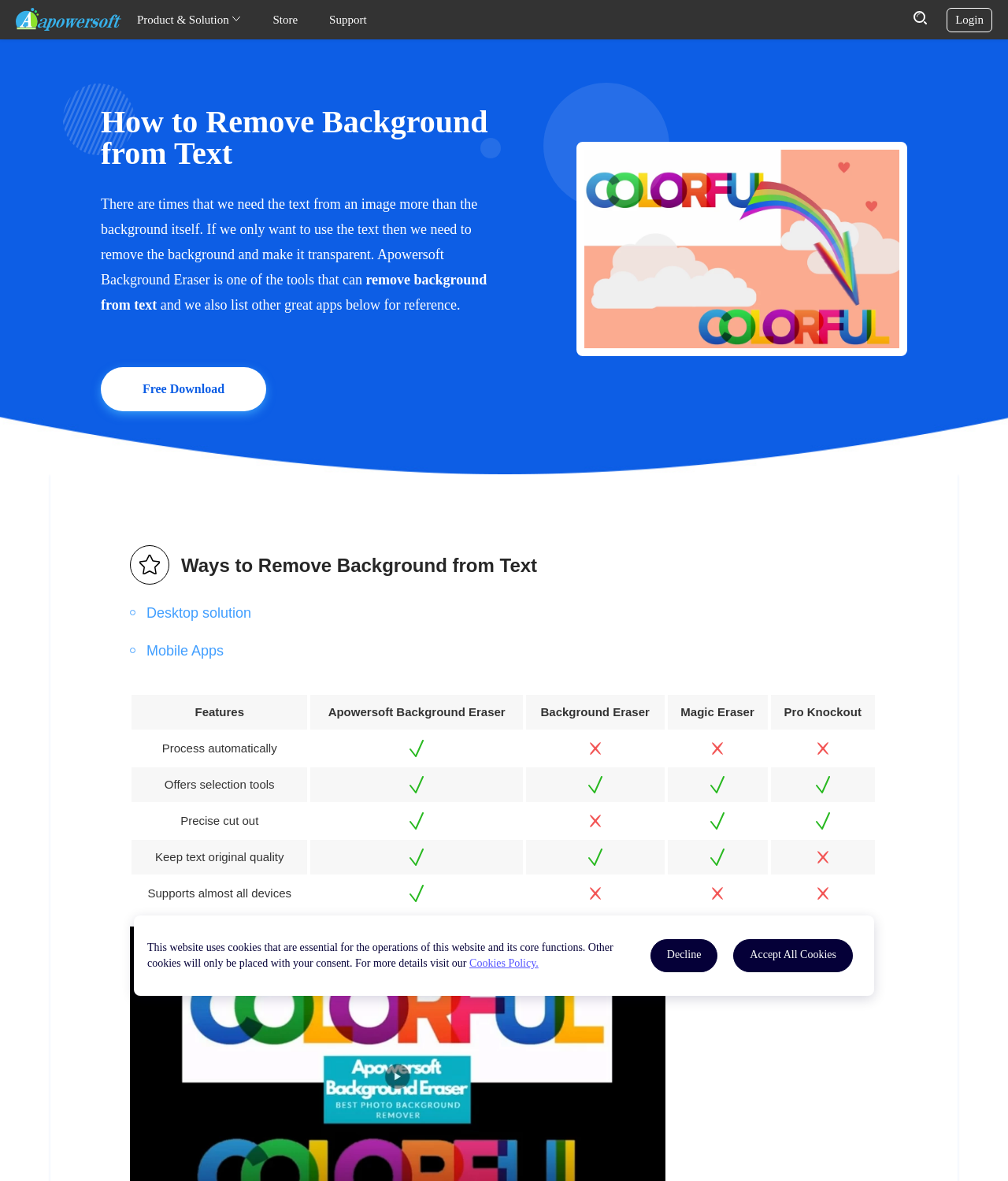What is the purpose of Apowersoft Background Eraser?
Based on the image content, provide your answer in one word or a short phrase.

Remove background from text